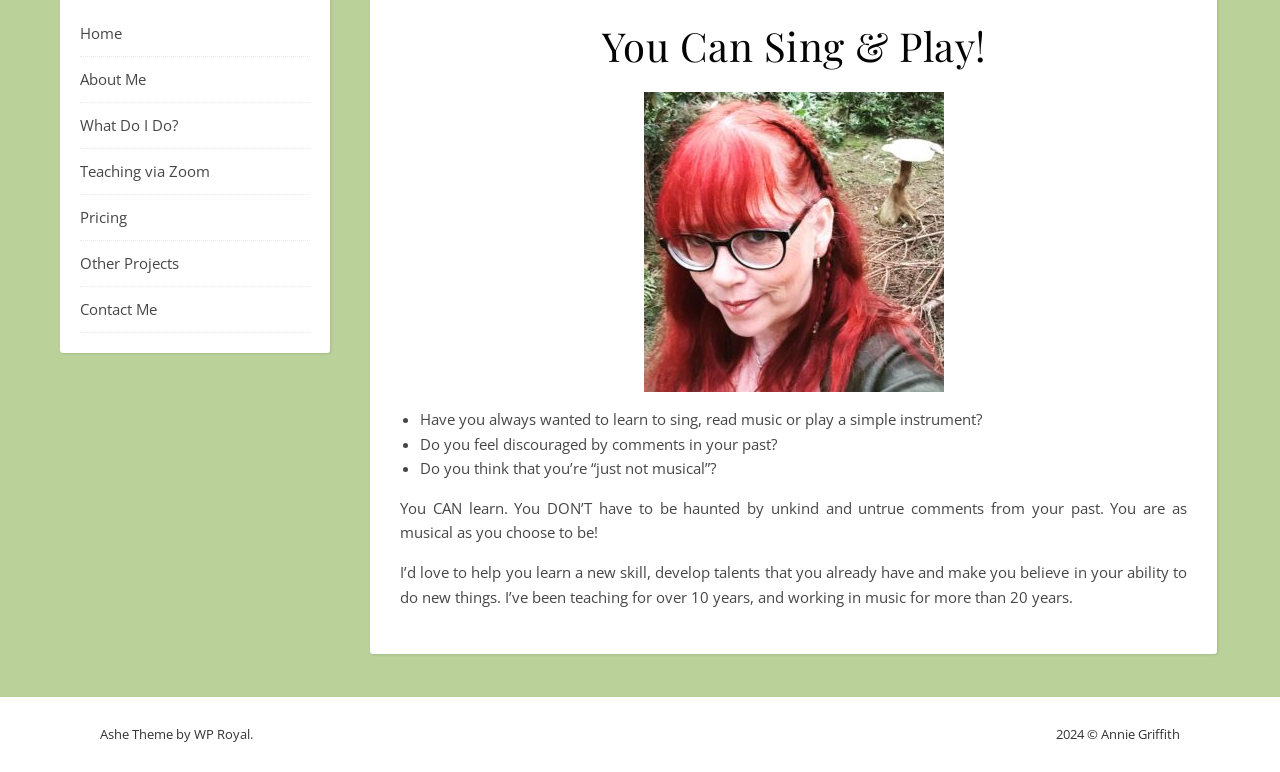Locate the bounding box of the UI element based on this description: "Teaching via Zoom". Provide four float numbers between 0 and 1 as [left, top, right, bottom].

[0.062, 0.193, 0.242, 0.253]